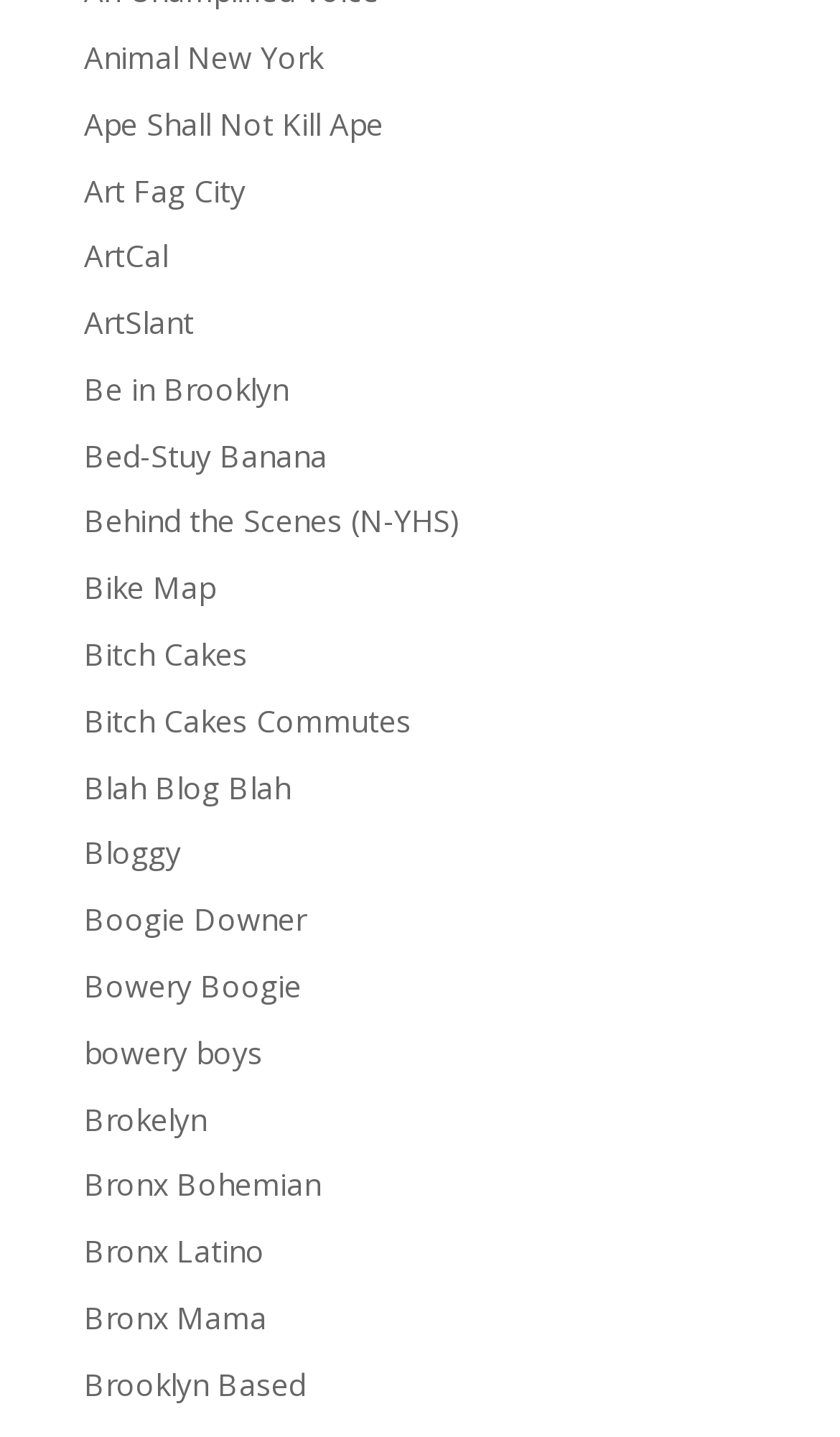Please provide the bounding box coordinates for the element that needs to be clicked to perform the following instruction: "read Brokelyn". The coordinates should be given as four float numbers between 0 and 1, i.e., [left, top, right, bottom].

[0.1, 0.764, 0.246, 0.793]